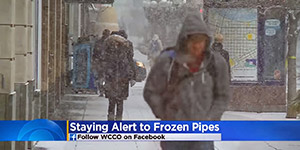Give a detailed account of everything present in the image.

The image depicts a snowy urban street scene, where individuals are braving winter weather conditions. Snowflakes are visibly falling, and the atmosphere is characterized by a chilly and overcast ambiance. One person in the foreground, clad in a hooded jacket, appears to be walking with their head down, possibly trying to shield themselves from the biting cold. In the background, additional pedestrians can be seen navigating the snowy terrain, suggesting a busy urban environment despite the harsh weather.

Below the image, a message reads "Staying Alert to Frozen Pipes," which indicates that the image is linked to advice or information regarding the risks of frozen plumbing in cold weather. This is particularly relevant in regions prone to freezing temperatures, where homeowners and businesses are advised to take preventive measures to protect their pipes from freezing. Additionally, a social media prompt encourages viewers to stay connected by following WCCO on Facebook, reinforcing the community aspect of sharing important information during winter conditions.